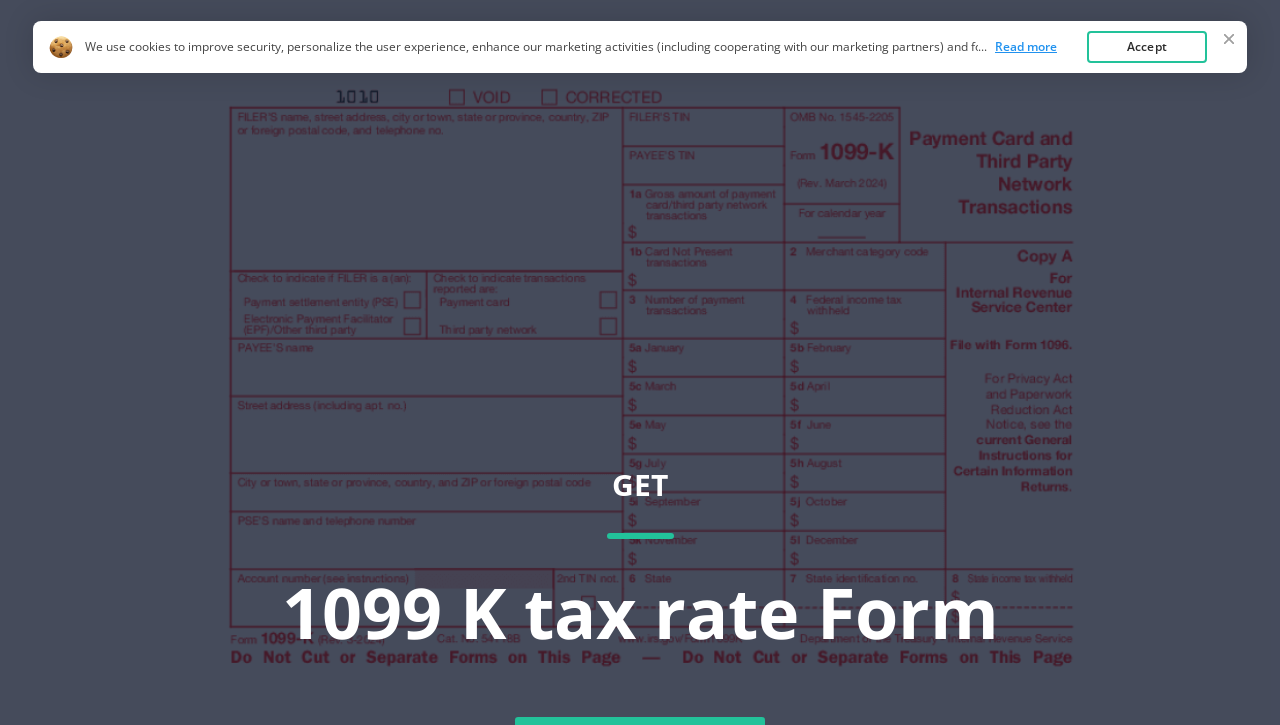What is the text of the first link on the webpage?
Answer the question with a single word or phrase by looking at the picture.

Form 1099 K